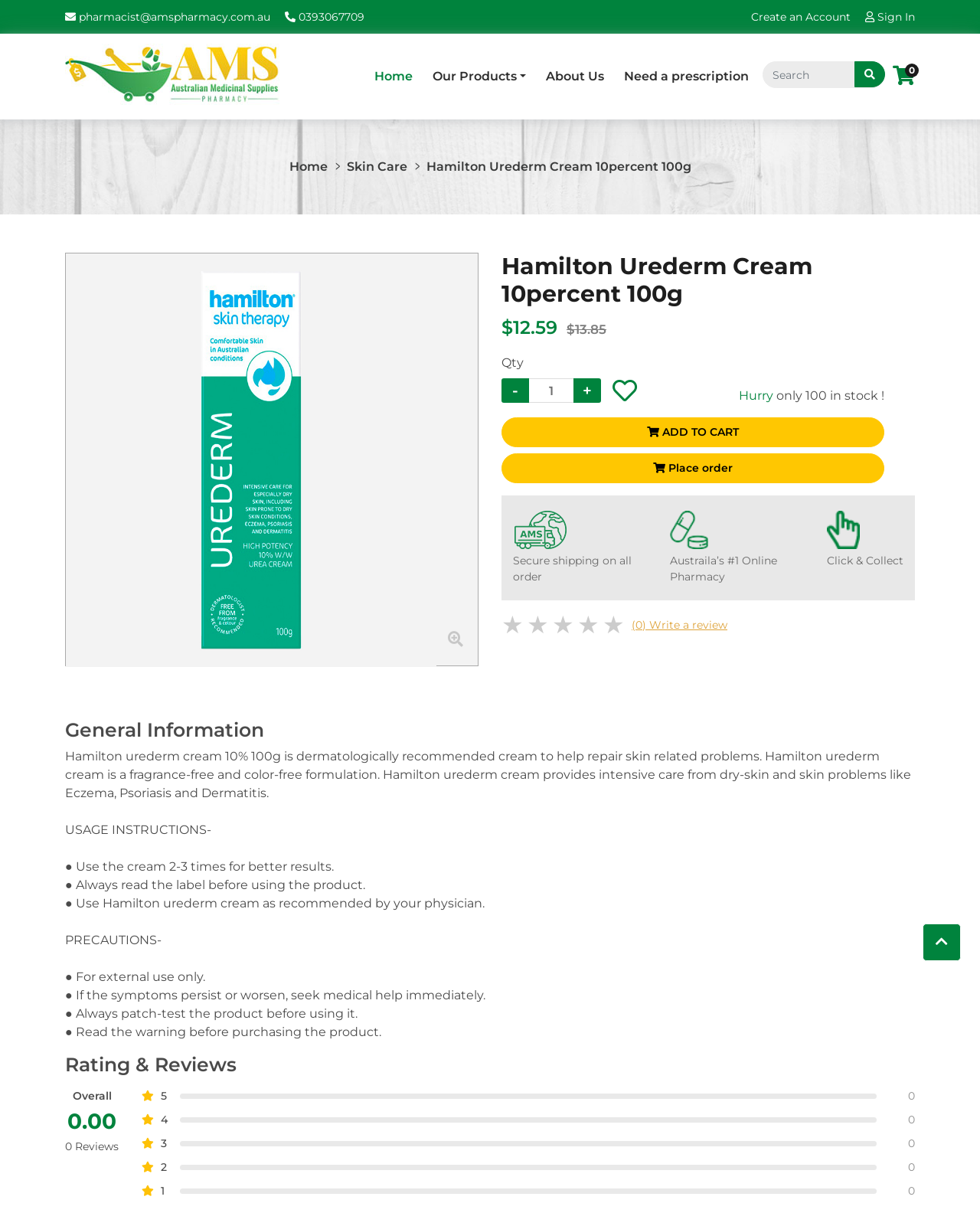Locate the bounding box coordinates of the element I should click to achieve the following instruction: "Contact pharmacist".

[0.066, 0.008, 0.276, 0.019]